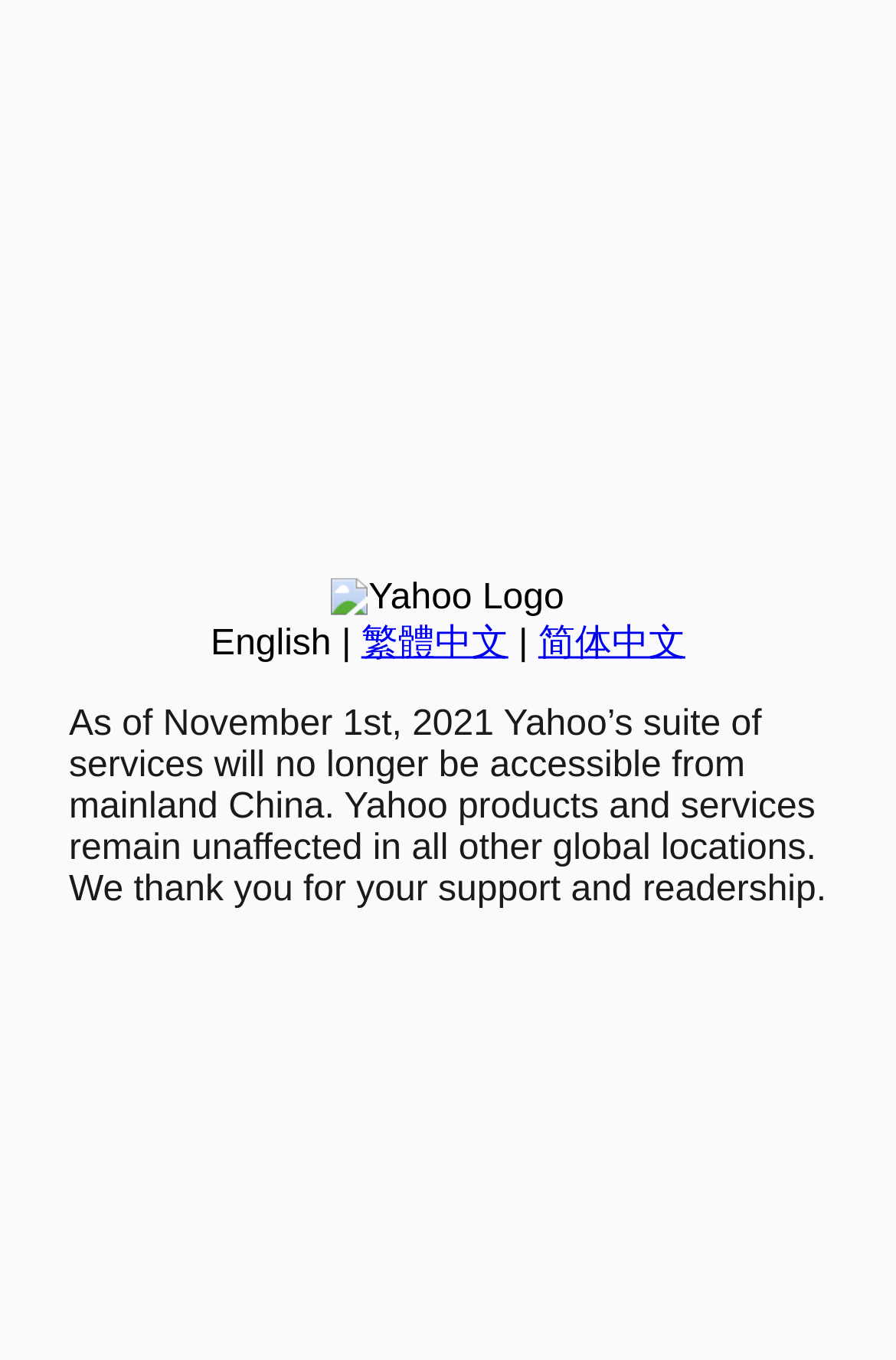Using the description: "简体中文", determine the UI element's bounding box coordinates. Ensure the coordinates are in the format of four float numbers between 0 and 1, i.e., [left, top, right, bottom].

[0.601, 0.459, 0.765, 0.488]